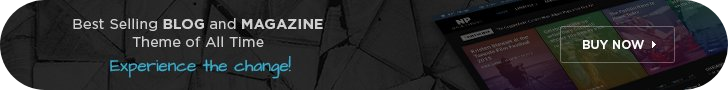What is the design of the digital interface described as?
Based on the visual content, answer with a single word or a brief phrase.

Sleek